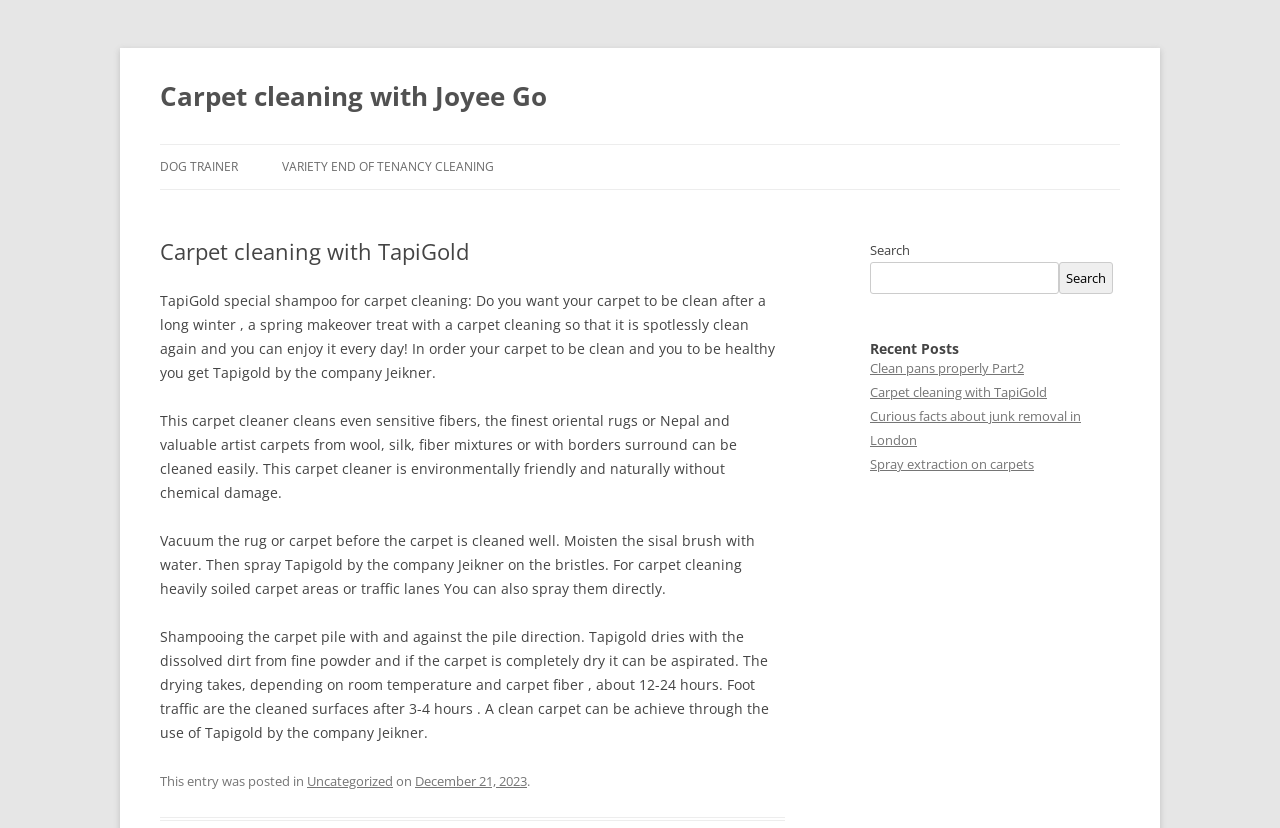What type of fibers can TapiGold clean?
Please look at the screenshot and answer using one word or phrase.

Sensitive fibers